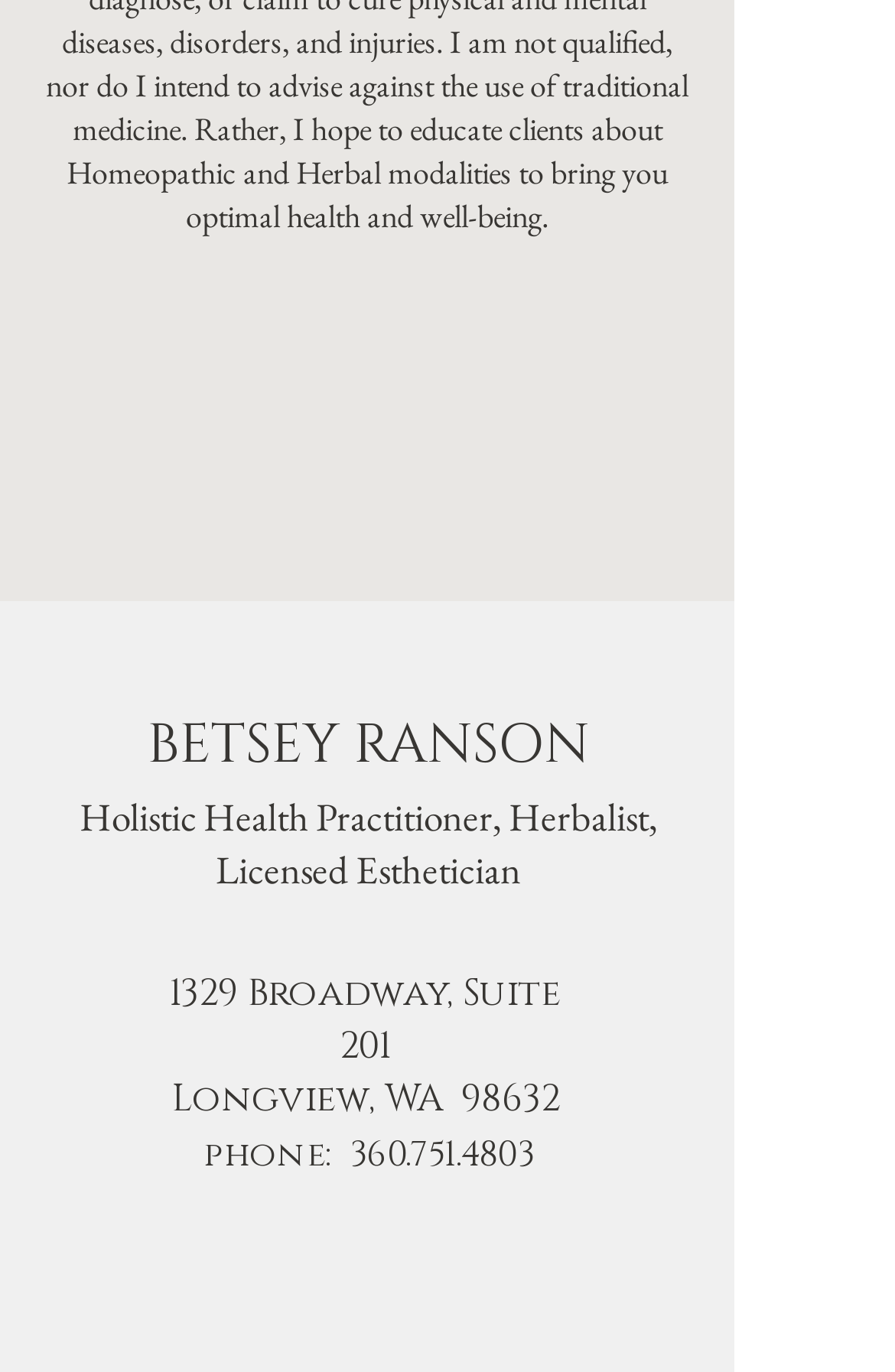Respond to the question below with a concise word or phrase:
What is the address of the practitioner's office?

1329 Broadway, Suite 201